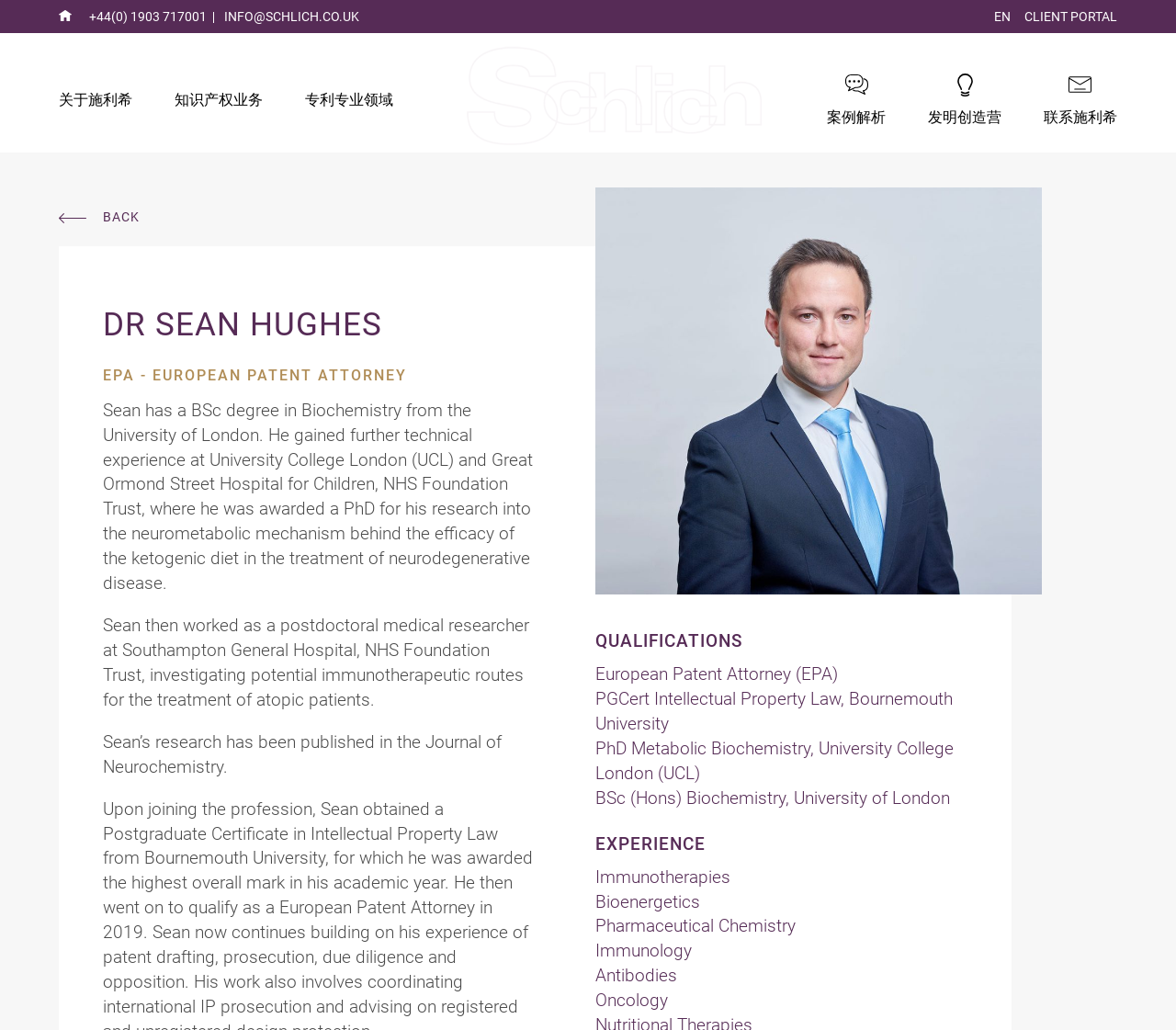Identify the bounding box coordinates for the UI element that matches this description: "parent_node: +44(0) 1903 717001 INFO@SCHLICH.CO.UK".

[0.05, 0.009, 0.073, 0.024]